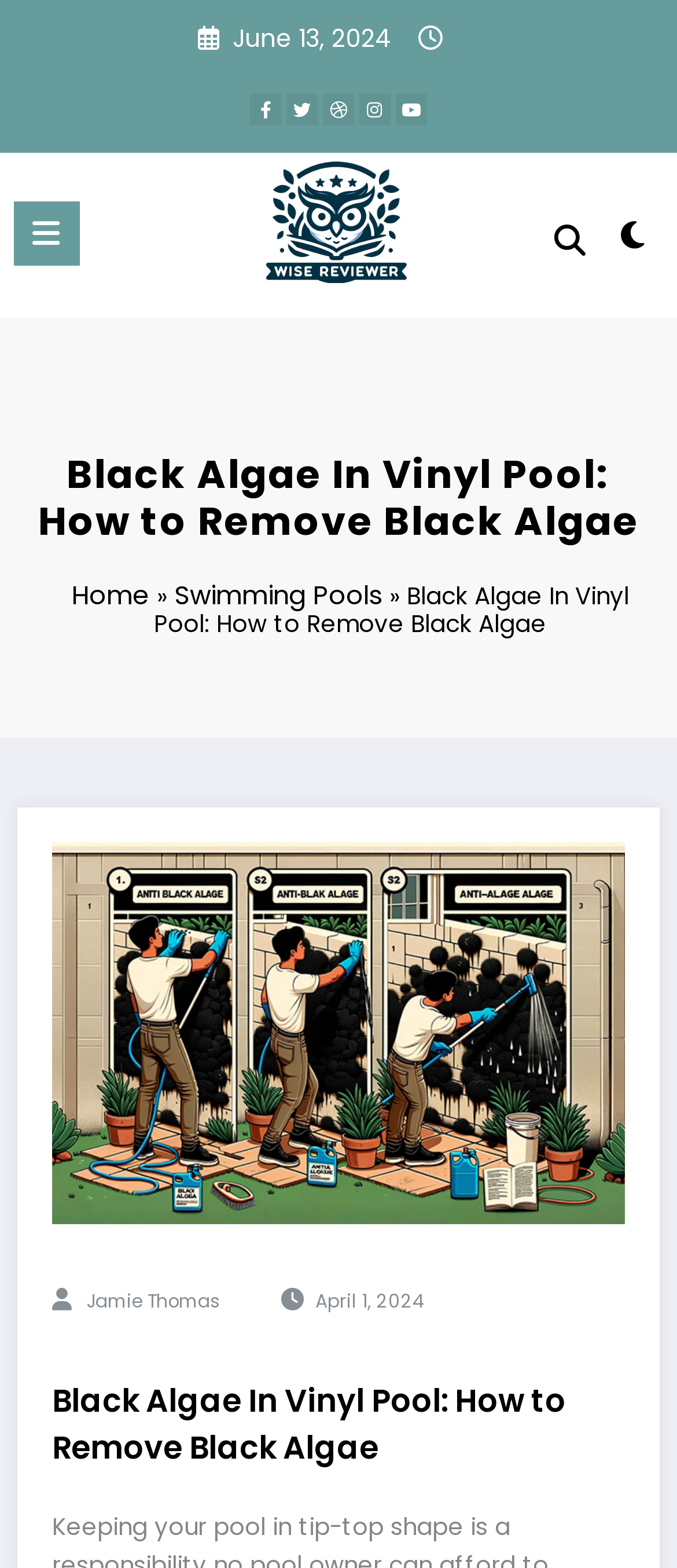Please provide a detailed answer to the question below by examining the image:
Who is the author of the article?

The author of the article is mentioned at the bottom of the webpage, below the main content, which is 'Jamie Thomas'.